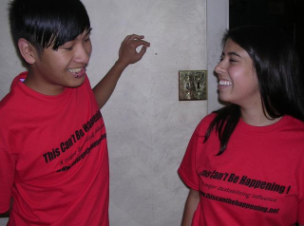Answer succinctly with a single word or phrase:
What is the setting of the image?

Indoors